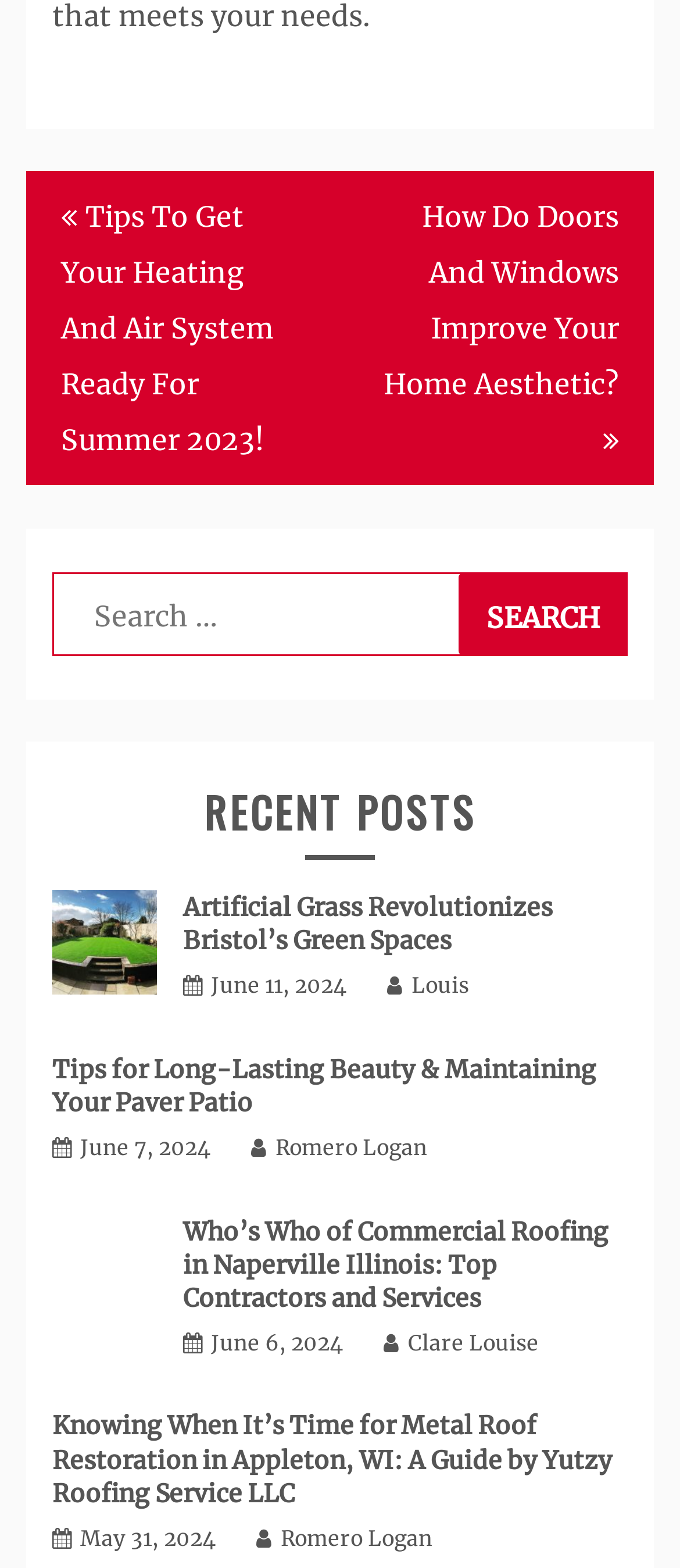Determine the bounding box coordinates for the UI element described. Format the coordinates as (top-left x, top-left y, bottom-right x, bottom-right y) and ensure all values are between 0 and 1. Element description: May 31, 2024

[0.077, 0.973, 0.318, 0.989]